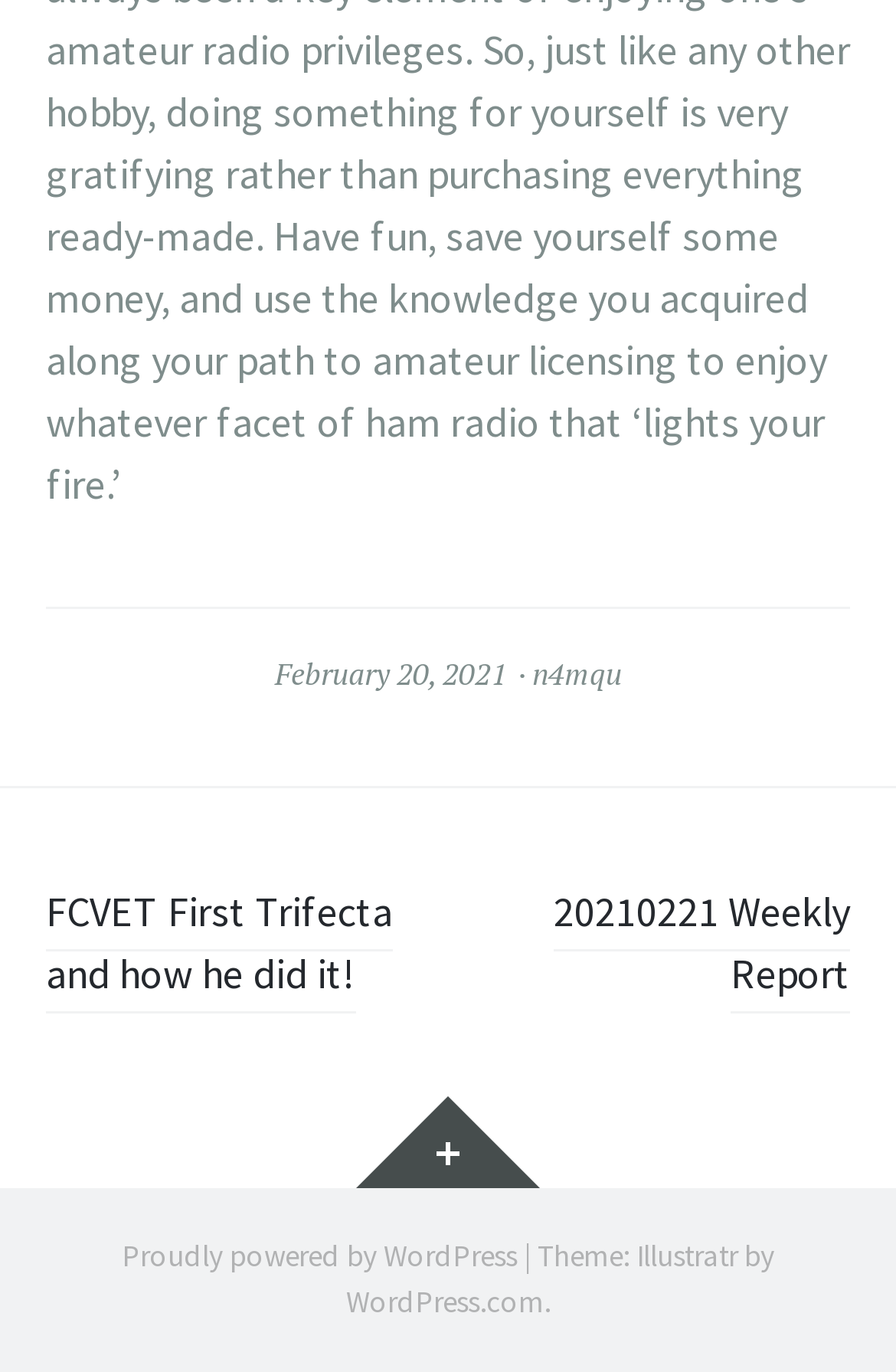Extract the bounding box for the UI element that matches this description: "February 20, 2021February 20, 2021".

[0.306, 0.476, 0.565, 0.506]